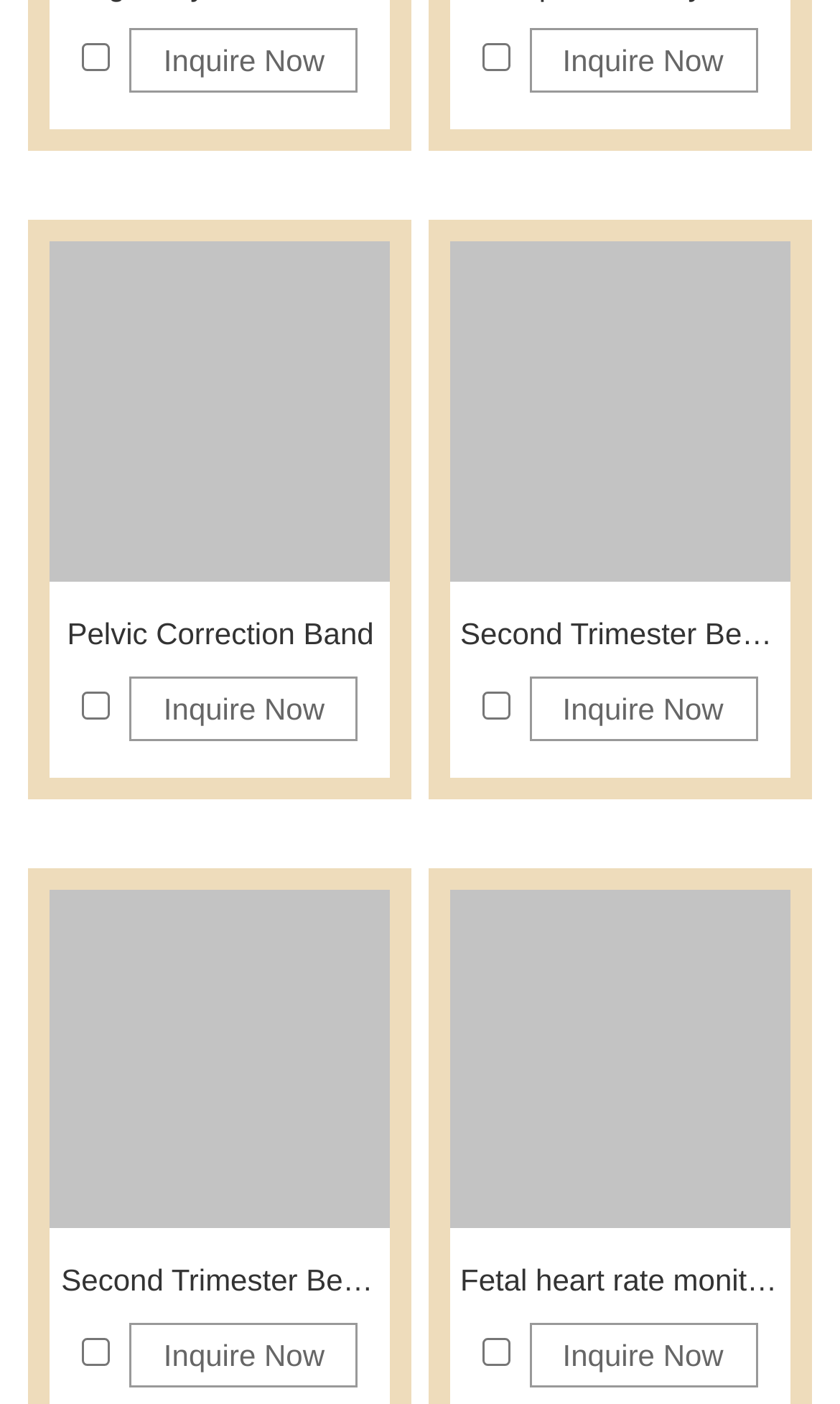How many products are displayed on the page?
Based on the visual details in the image, please answer the question thoroughly.

There are three products displayed on the page, namely Pelvic Correction Band, Second Trimester Belly Support Belt, and Fetal heart rate monitoring belts, each with multiple links and images.